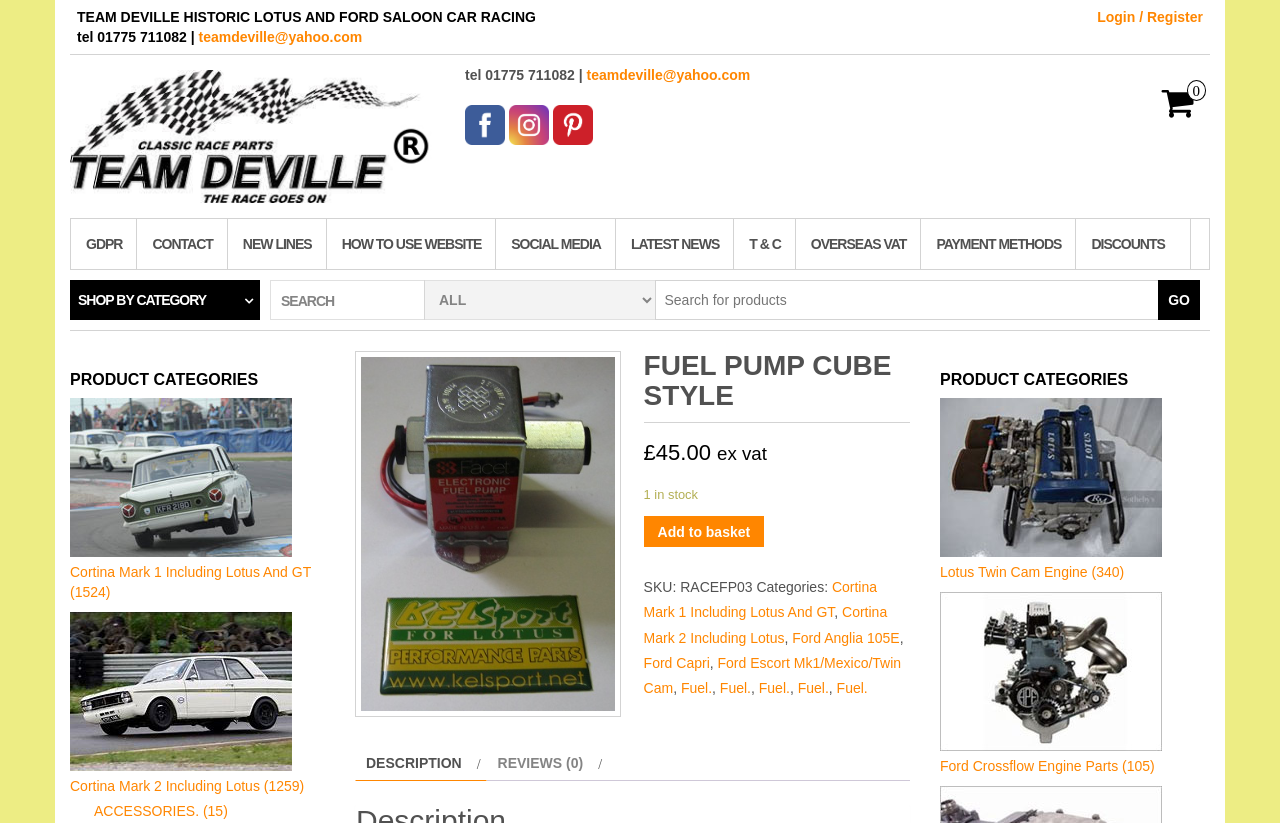Please find the bounding box coordinates for the clickable element needed to perform this instruction: "Watch the award-Winning film Genetic Roulette".

None